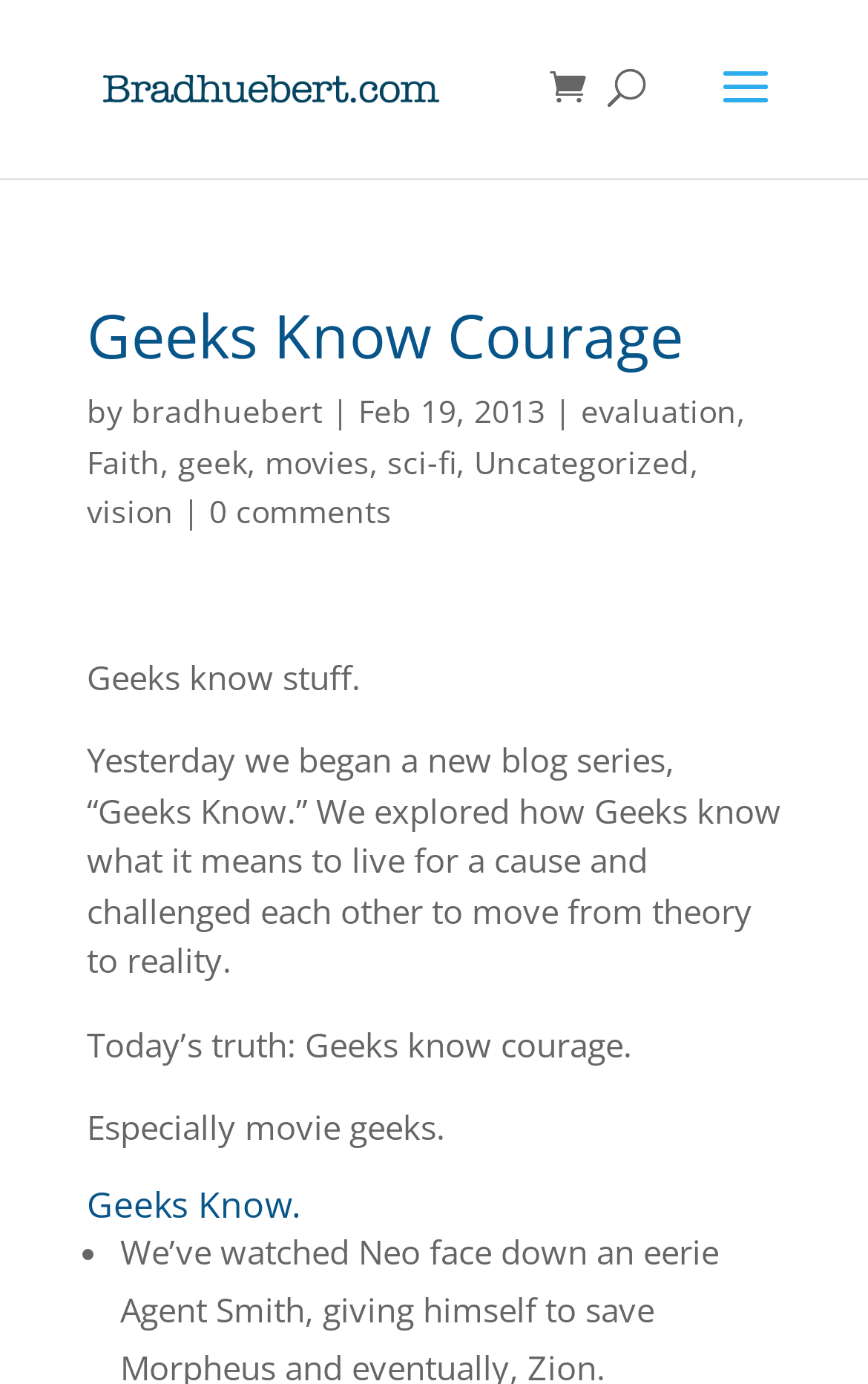Your task is to find and give the main heading text of the webpage.

Geeks Know Courage